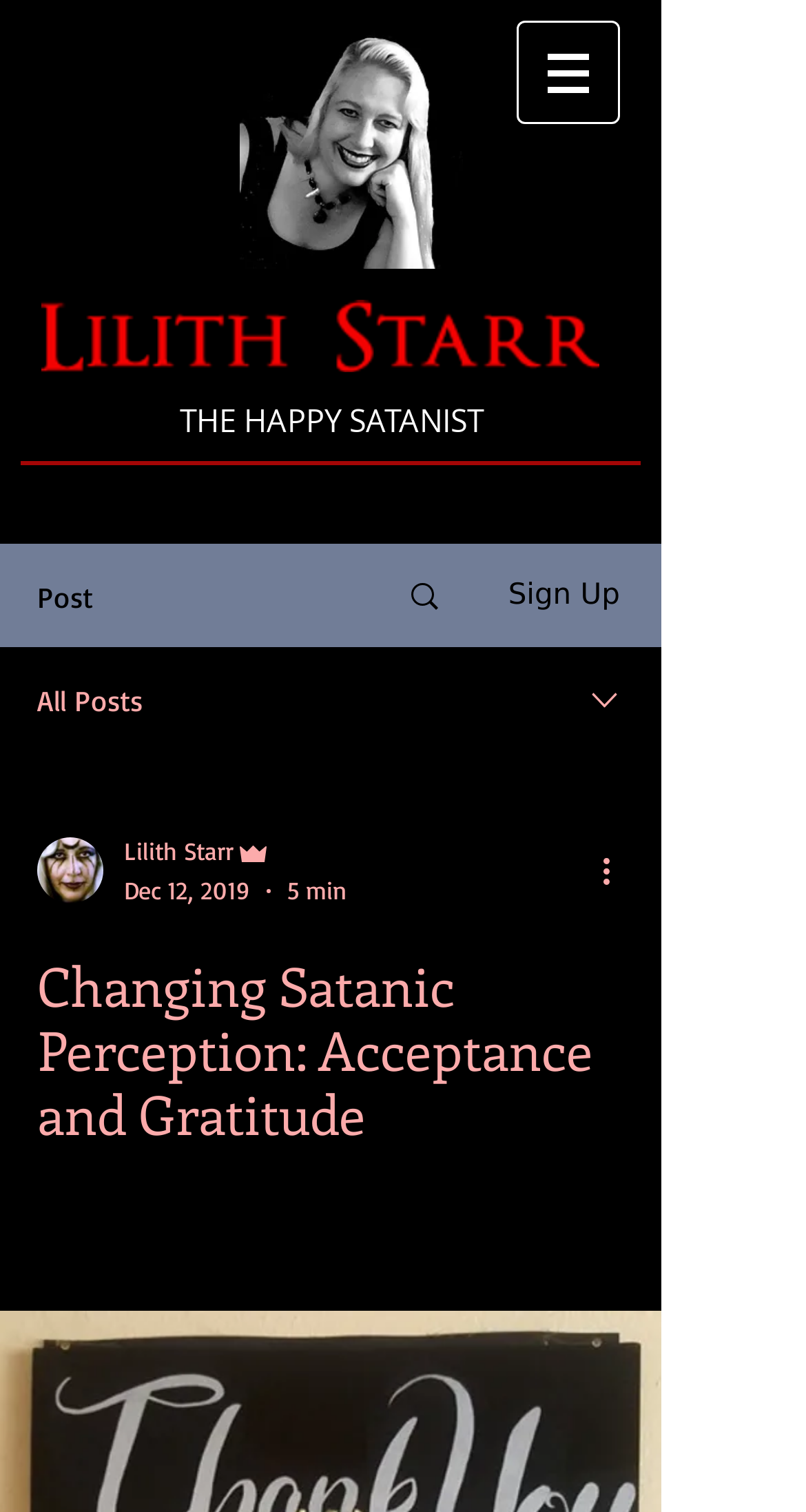Find the bounding box of the element with the following description: "aria-label="More actions"". The coordinates must be four float numbers between 0 and 1, formatted as [left, top, right, bottom].

[0.738, 0.559, 0.8, 0.592]